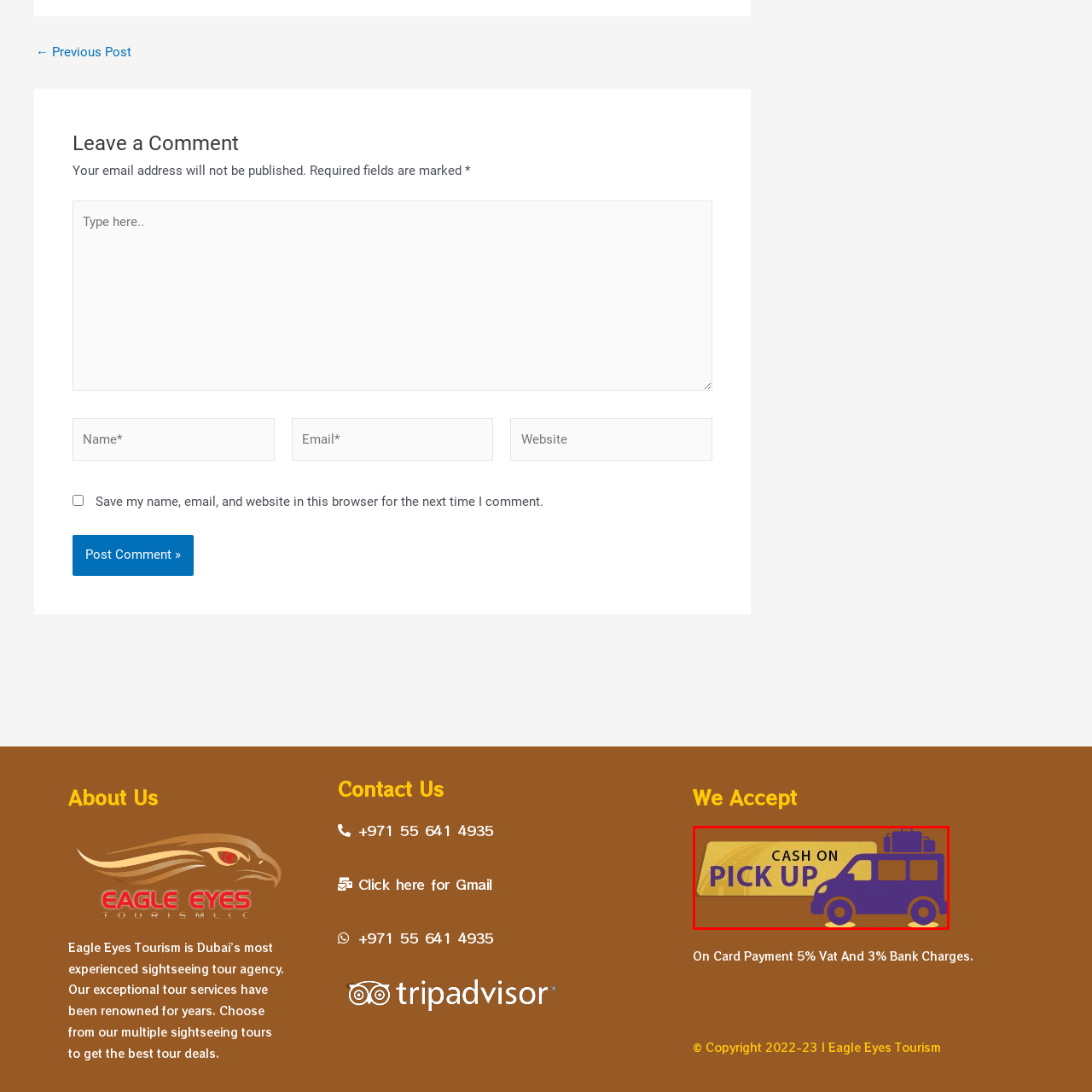What type of services is the company offering?
Take a look at the image highlighted by the red bounding box and provide a detailed answer to the question.

The illustration of a vehicle with luggage on top suggests that the company is offering transport services such as tours or rides, which is reinforced by the travel theme.